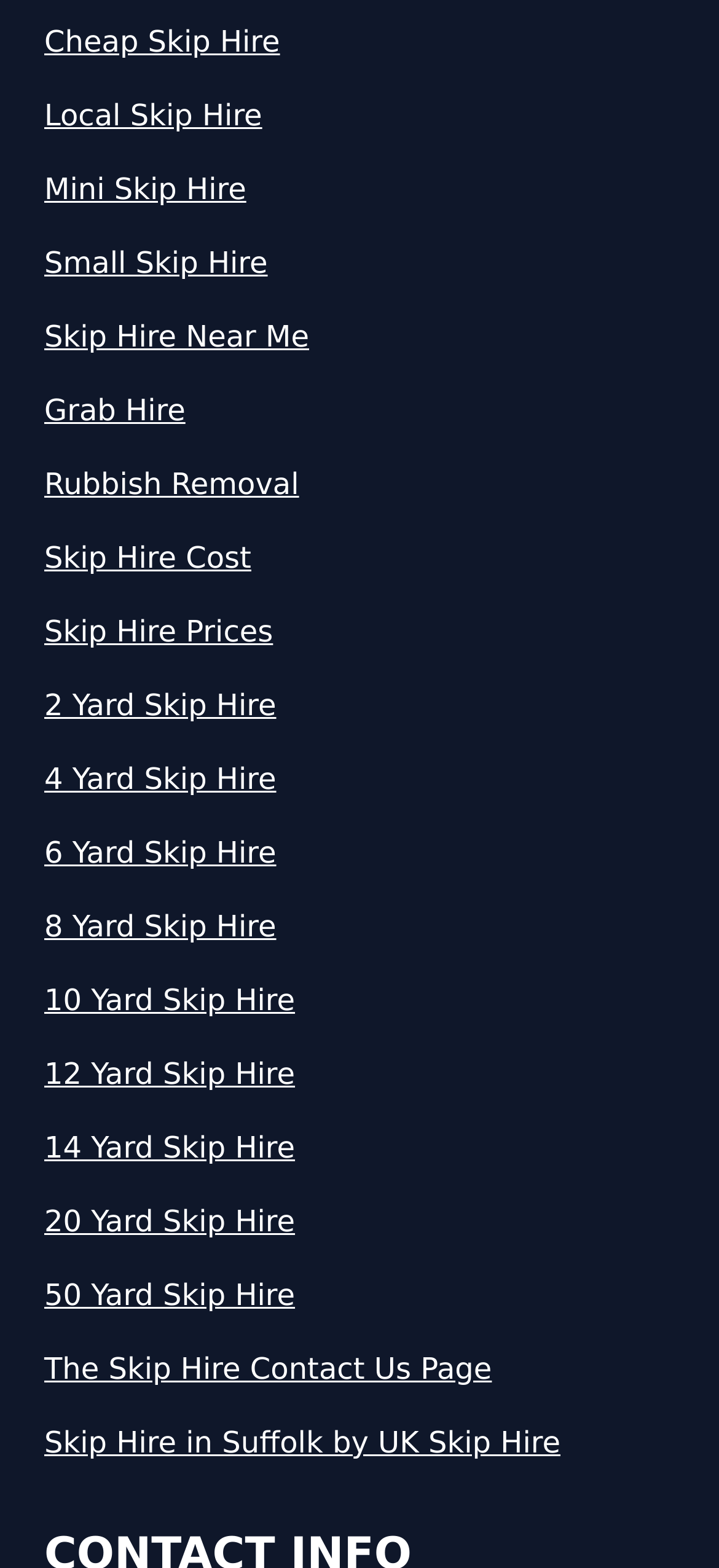Can you provide the bounding box coordinates for the element that should be clicked to implement the instruction: "Learn about Skip Hire in Suffolk"?

[0.062, 0.906, 0.938, 0.935]